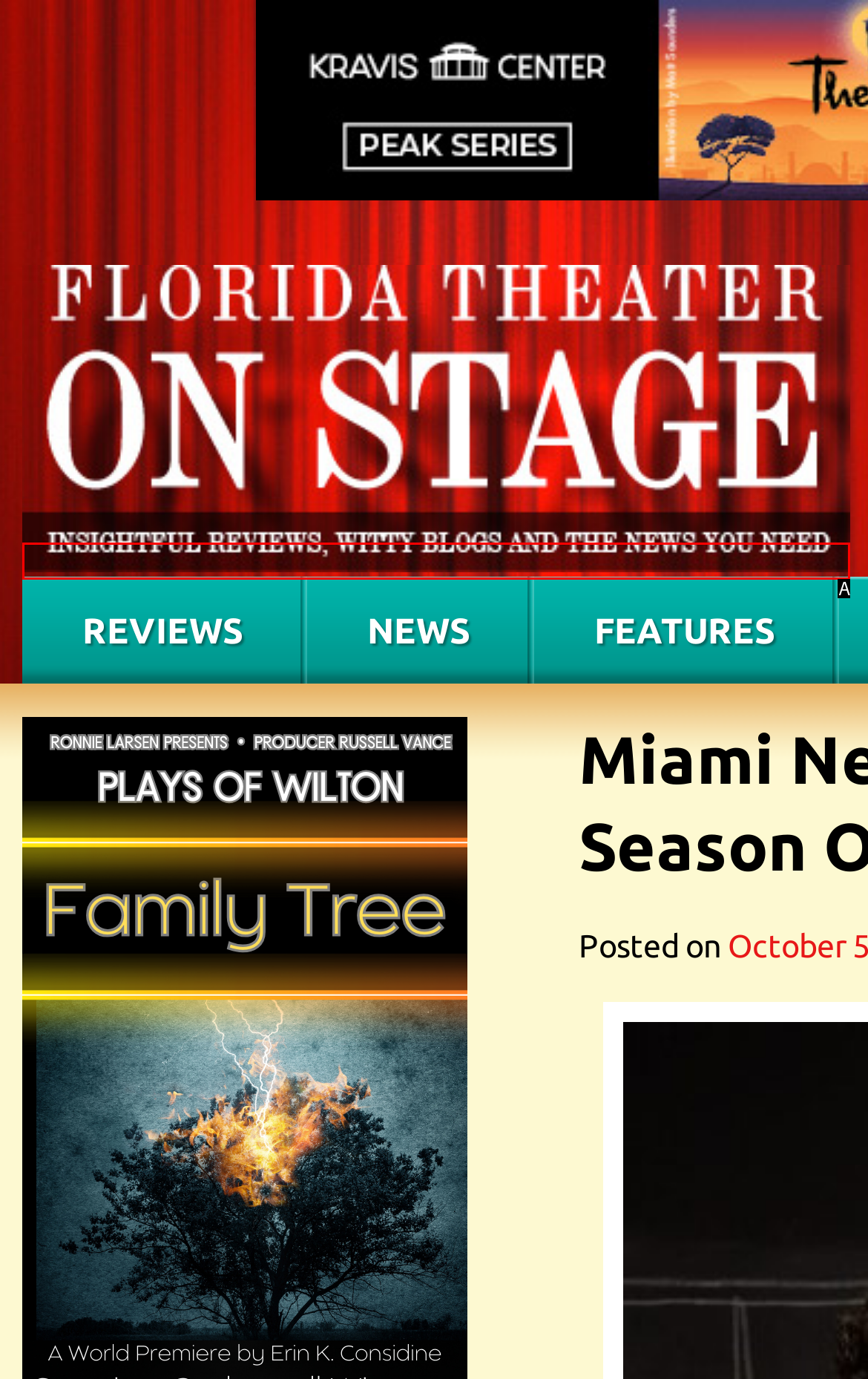Match the description: alt="Florida Theater On Stage" to the correct HTML element. Provide the letter of your choice from the given options.

A